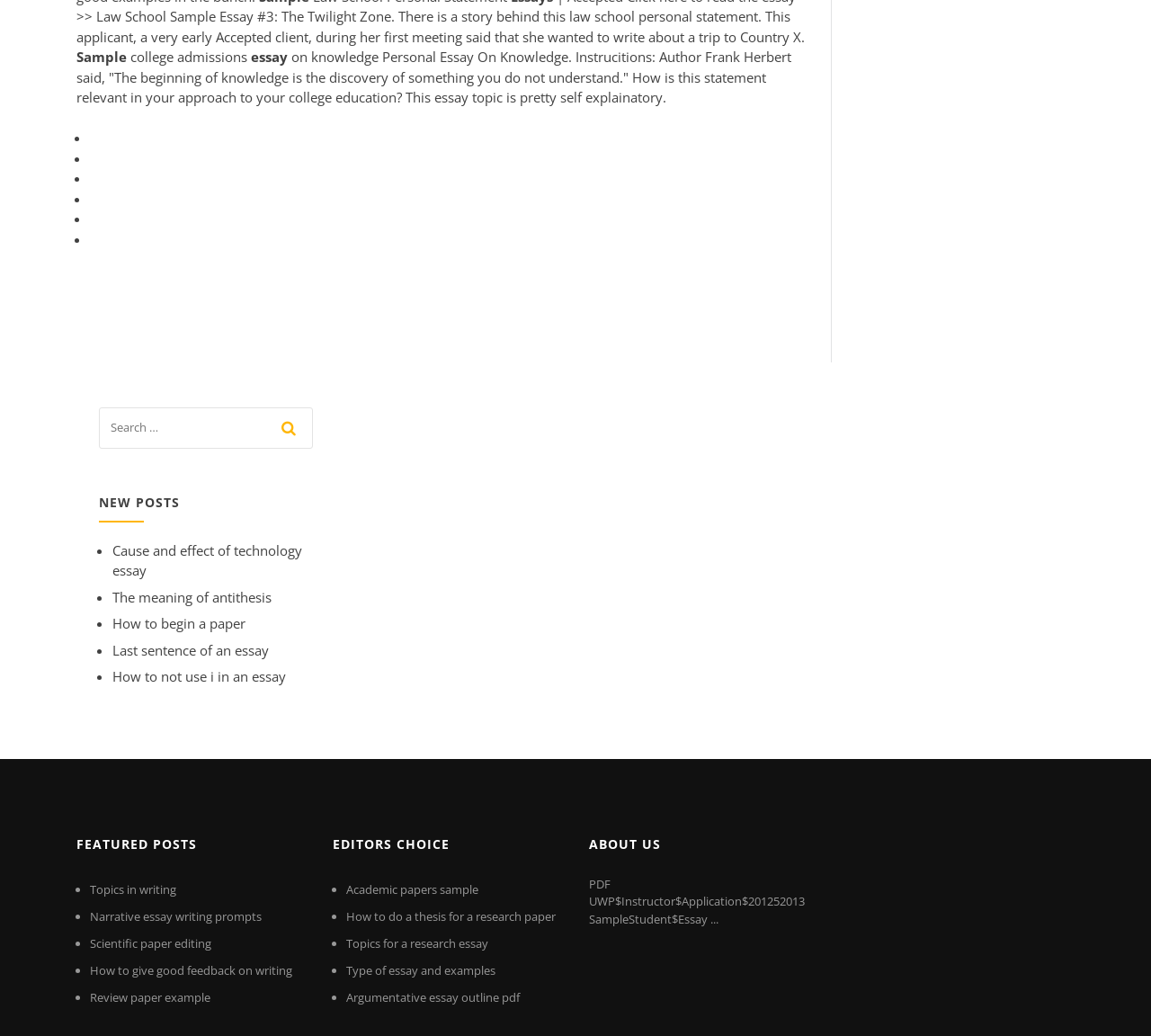Kindly determine the bounding box coordinates of the area that needs to be clicked to fulfill this instruction: "view the editor's choice 'Academic papers sample'".

[0.301, 0.851, 0.416, 0.866]